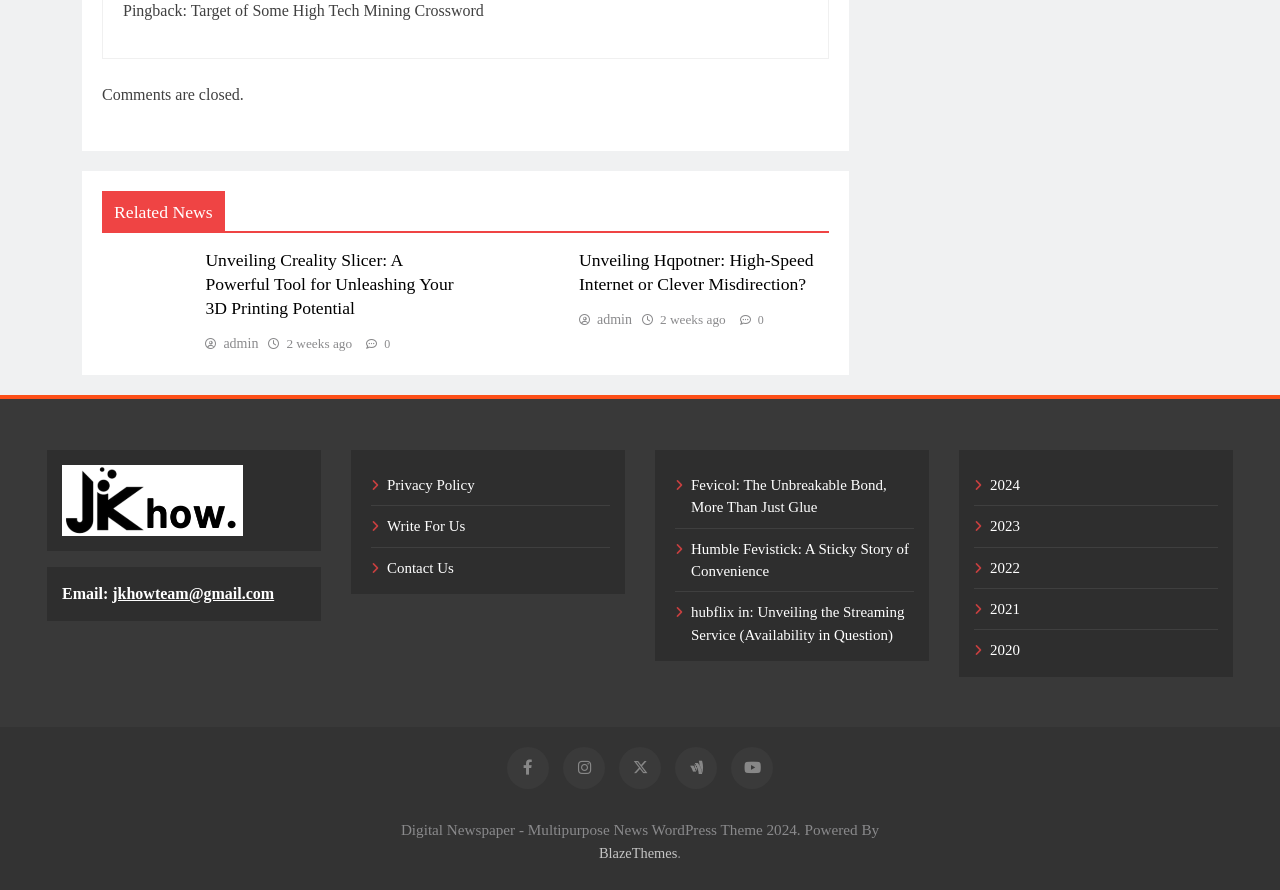Specify the bounding box coordinates of the area to click in order to follow the given instruction: "explore 'cbd gummies dr sterns'."

None